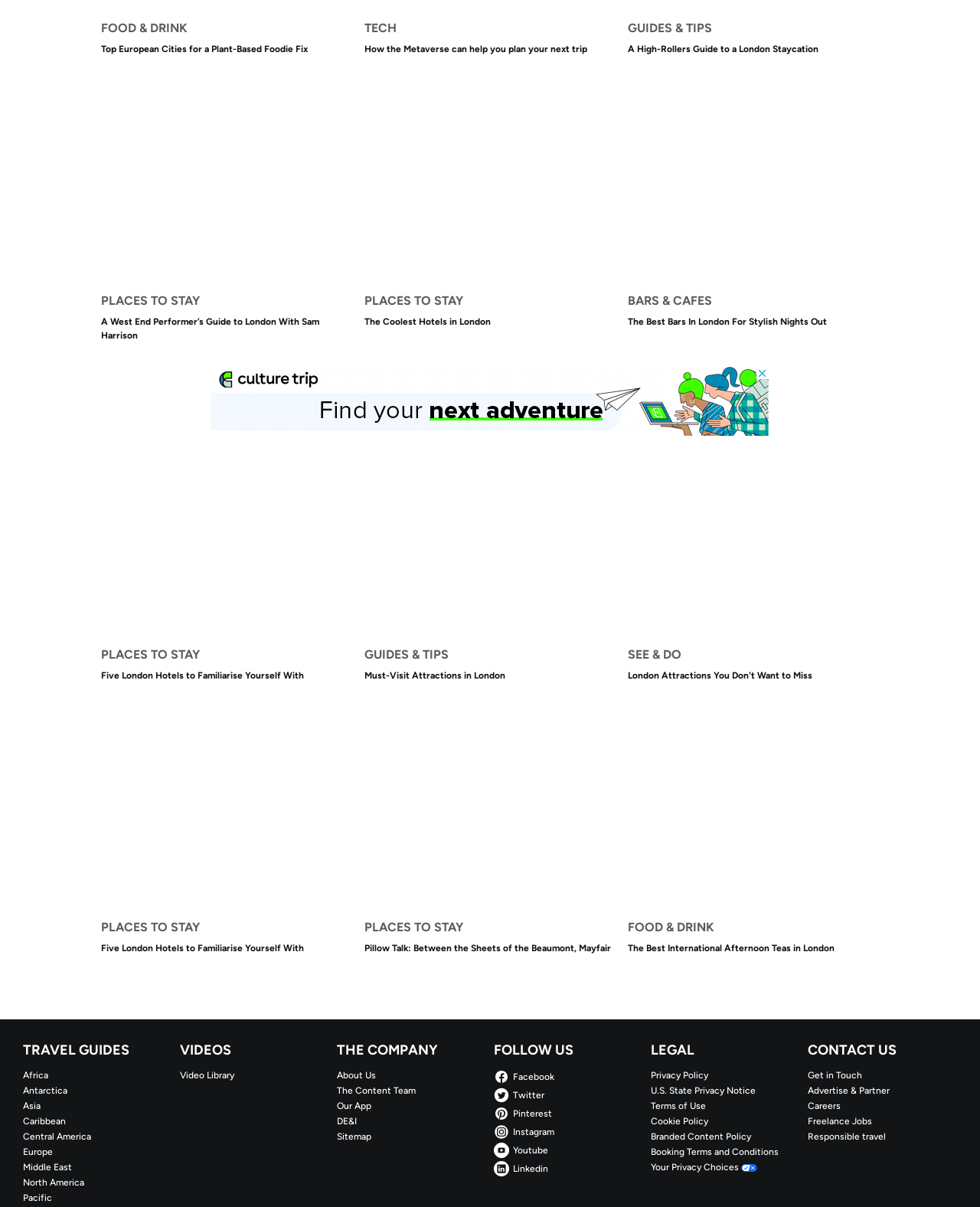Provide your answer in one word or a succinct phrase for the question: 
What is the main topic of the webpage?

Travel